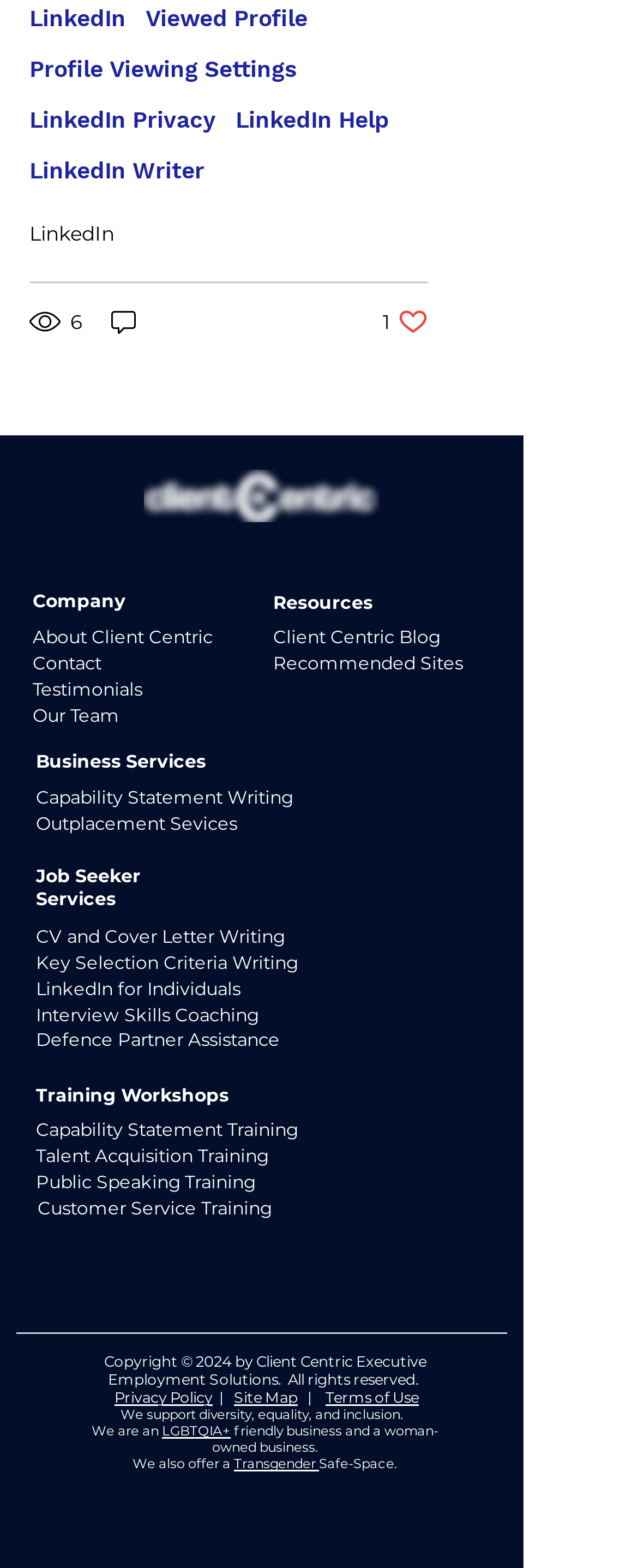Pinpoint the bounding box coordinates for the area that should be clicked to perform the following instruction: "Read About Client Centric".

[0.051, 0.398, 0.564, 0.415]